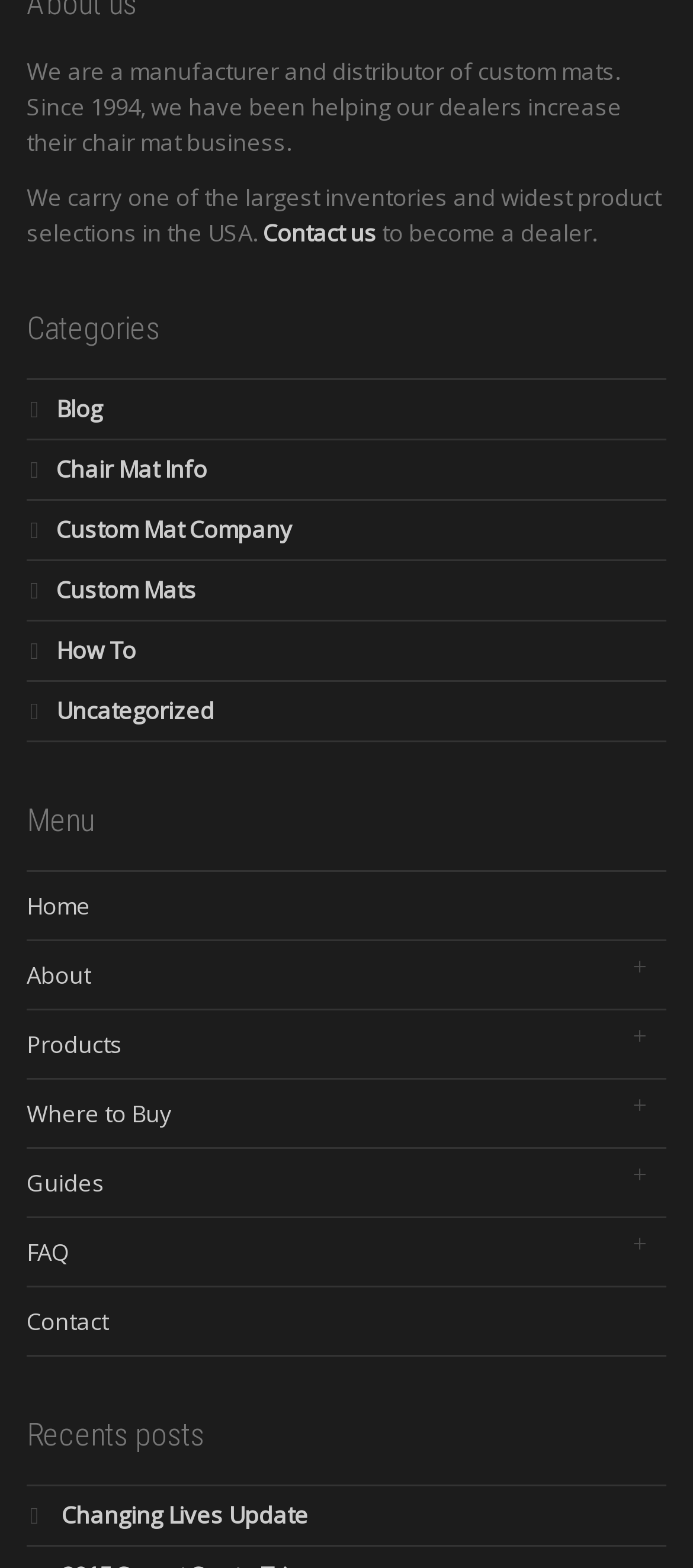Predict the bounding box coordinates for the UI element described as: "Custom Mat Company". The coordinates should be four float numbers between 0 and 1, presented as [left, top, right, bottom].

[0.081, 0.328, 0.422, 0.348]